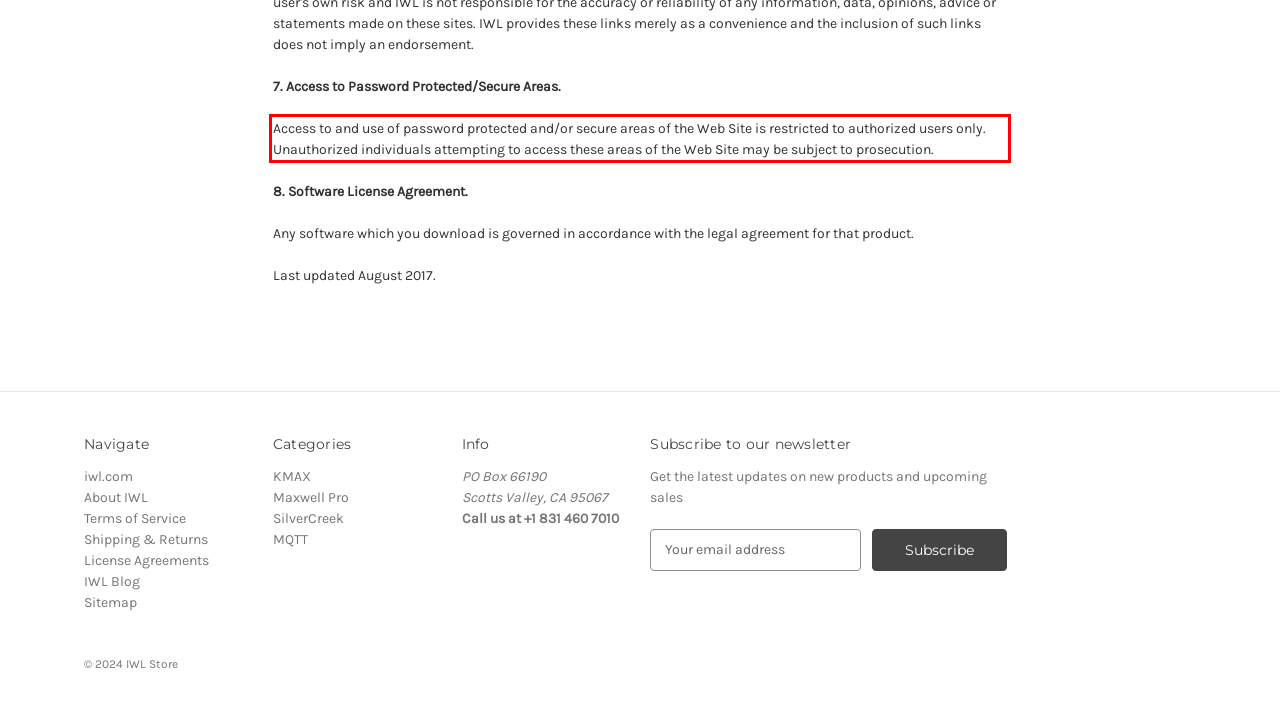In the given screenshot, locate the red bounding box and extract the text content from within it.

Access to and use of password protected and/or secure areas of the Web Site is restricted to authorized users only. Unauthorized individuals attempting to access these areas of the Web Site may be subject to prosecution.